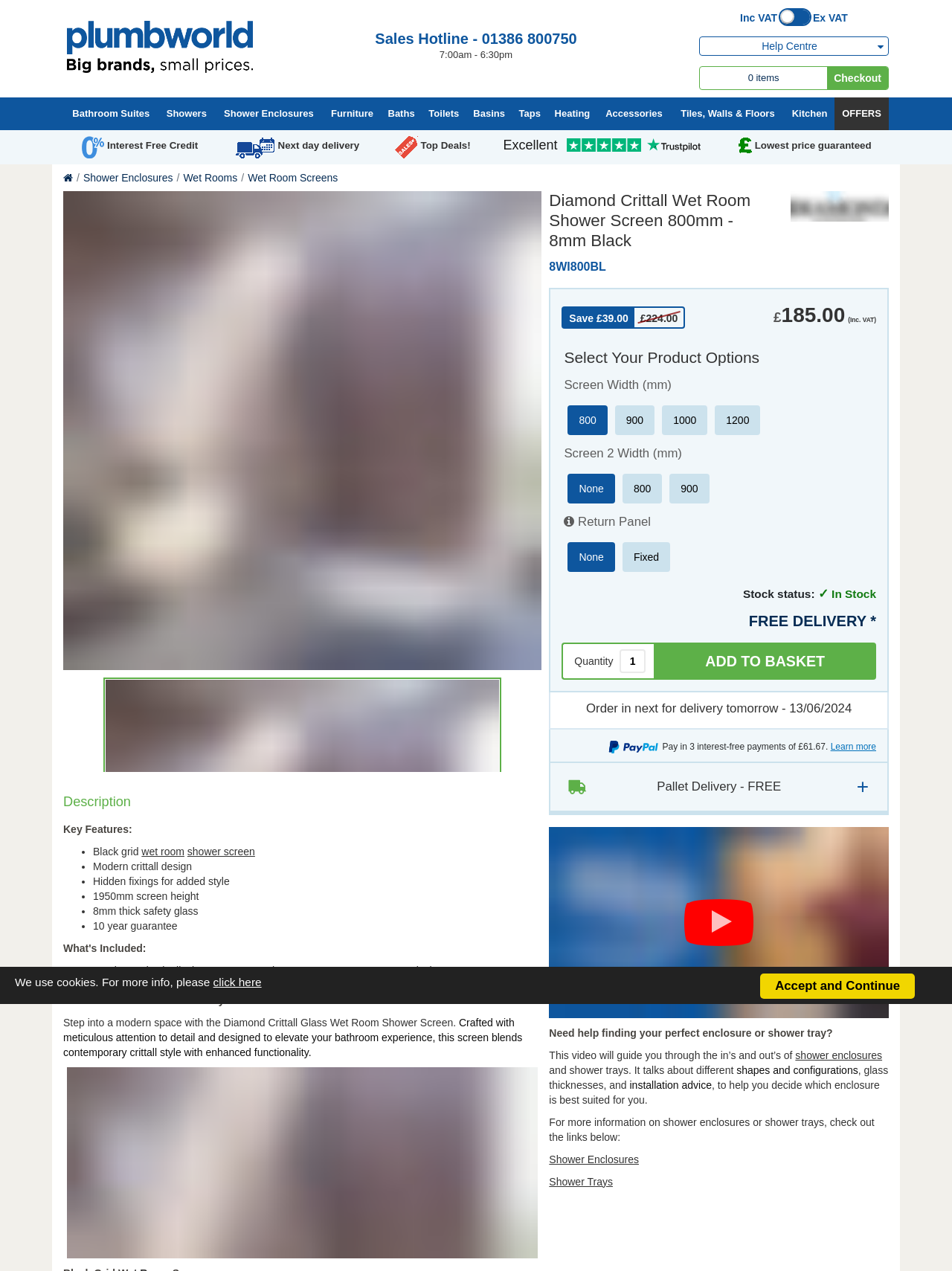What is the material of the shower screen?
From the image, provide a succinct answer in one word or a short phrase.

Glass